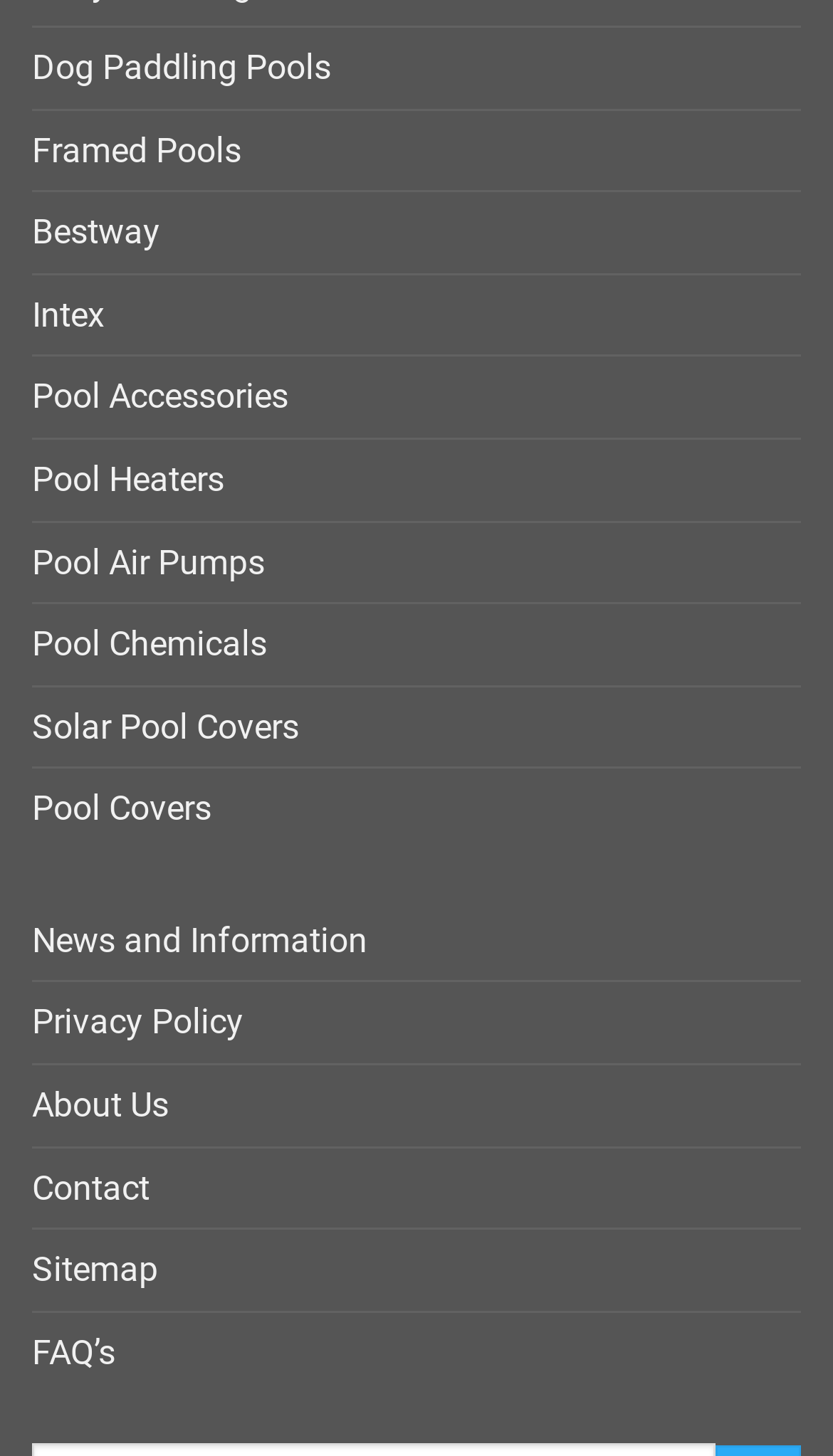What is the purpose of the 'Pool Chemicals' link?
Please look at the screenshot and answer using one word or phrase.

To access pool chemicals